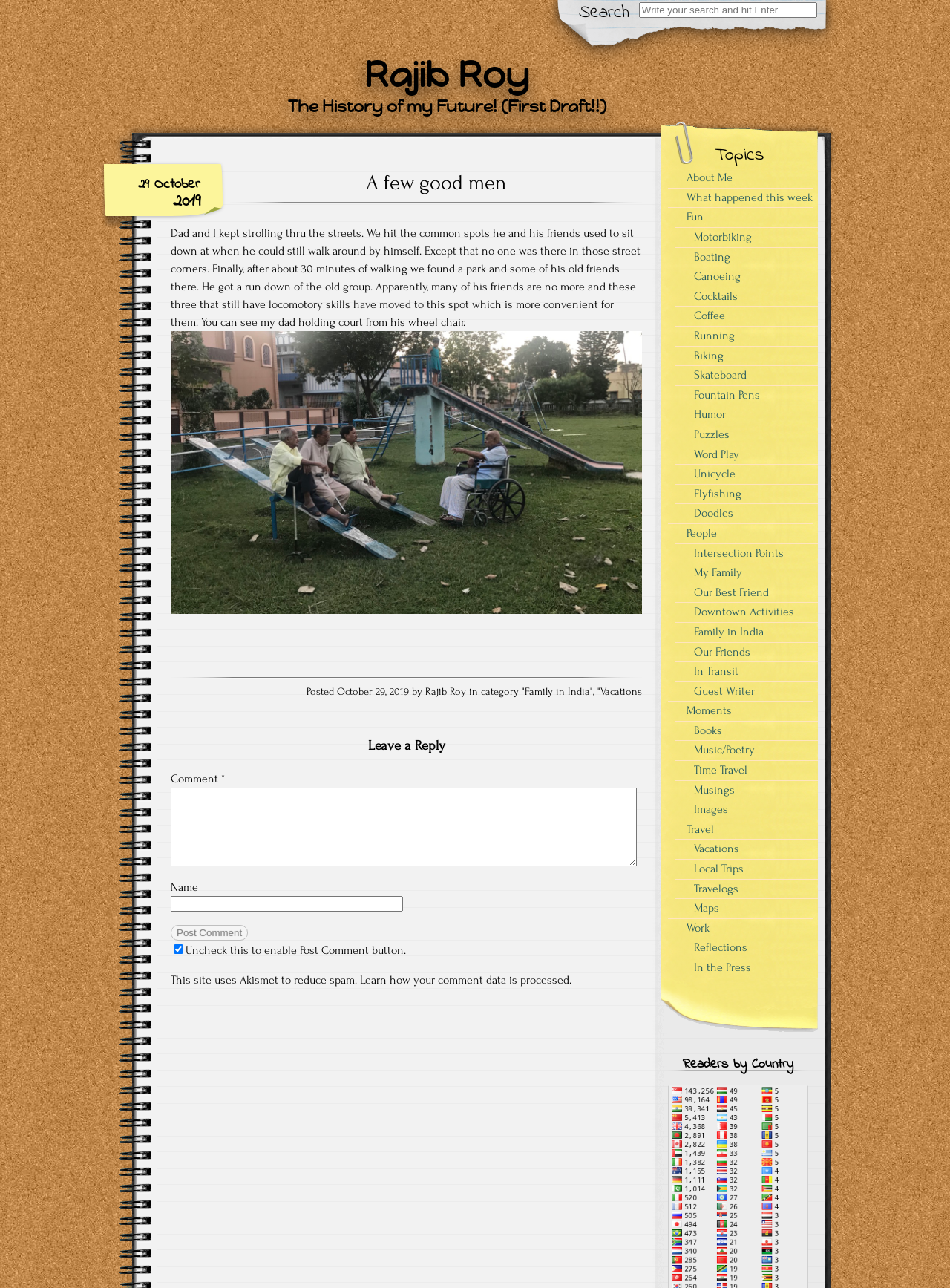Highlight the bounding box coordinates of the region I should click on to meet the following instruction: "Leave a comment".

[0.18, 0.611, 0.671, 0.673]